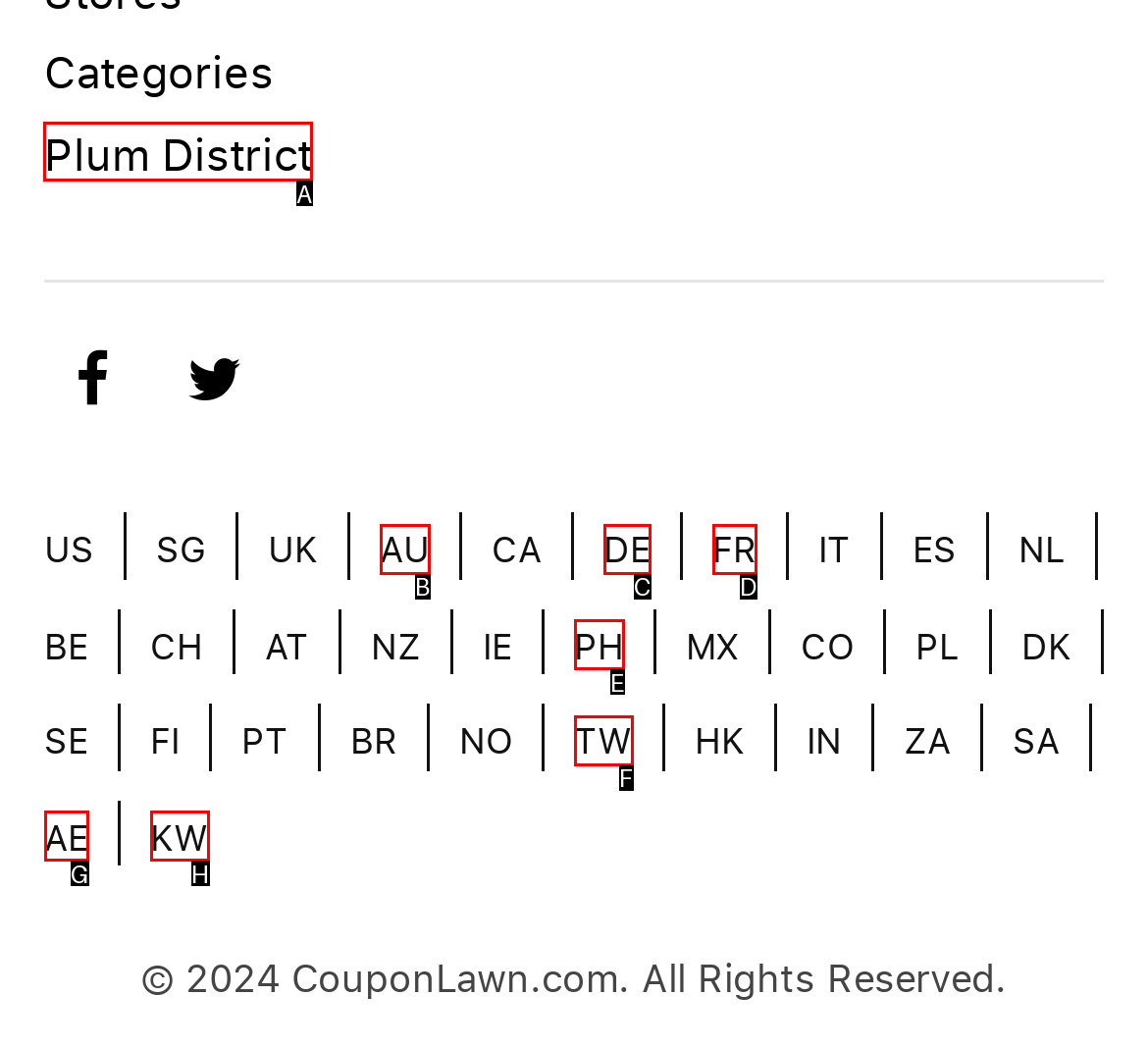Which HTML element should be clicked to complete the task: Go to Plum District? Answer with the letter of the corresponding option.

A